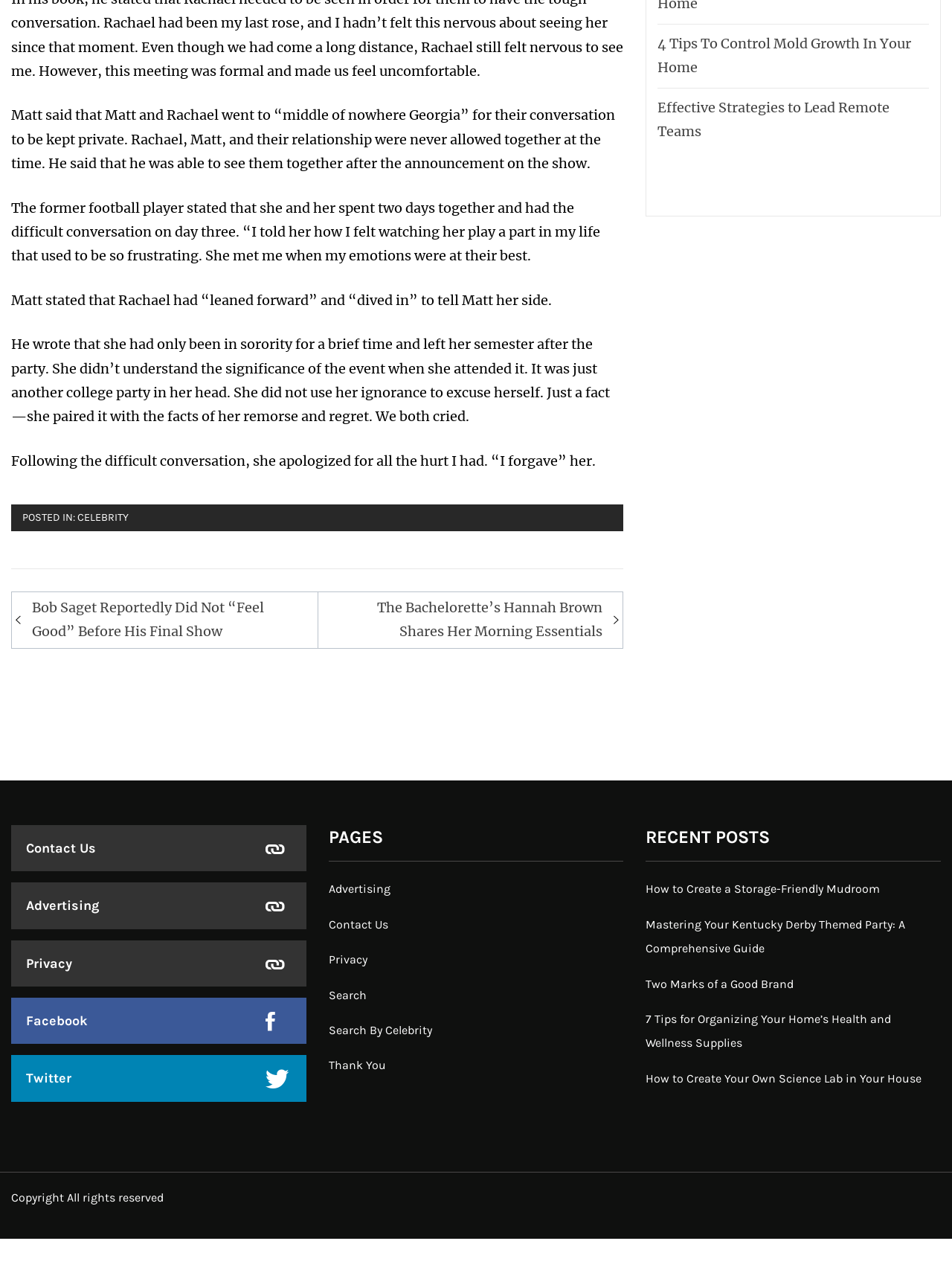Pinpoint the bounding box coordinates for the area that should be clicked to perform the following instruction: "Visit the 'Bob Saget Reportedly Did Not “Feel Good” Before His Final Show' article".

[0.022, 0.469, 0.329, 0.507]